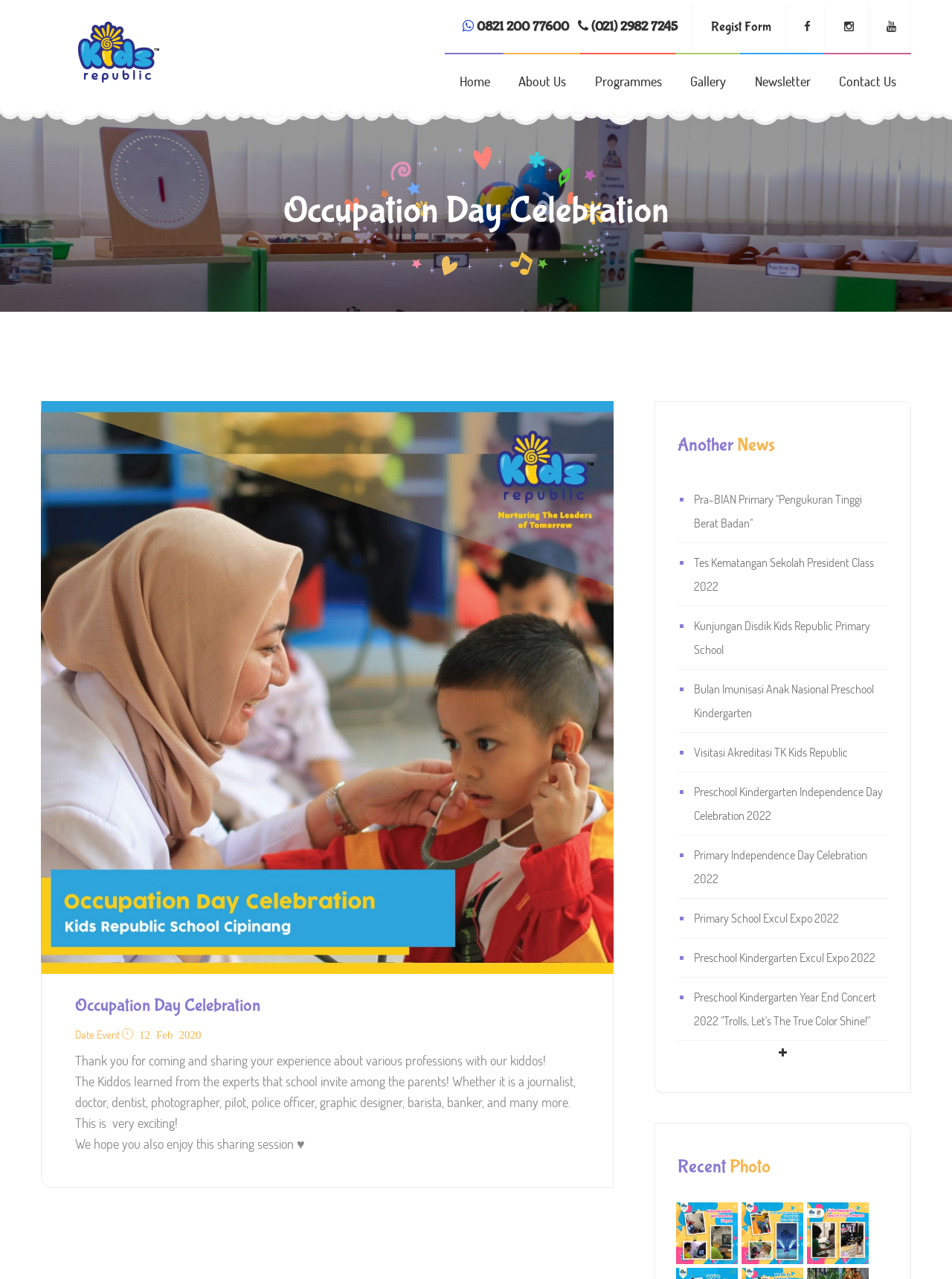Analyze the image and provide a detailed answer to the question: How many figures are there in the Recent Photo section?

There are 3 figures located in the Recent Photo section, which is located at the bottom right corner of the webpage.